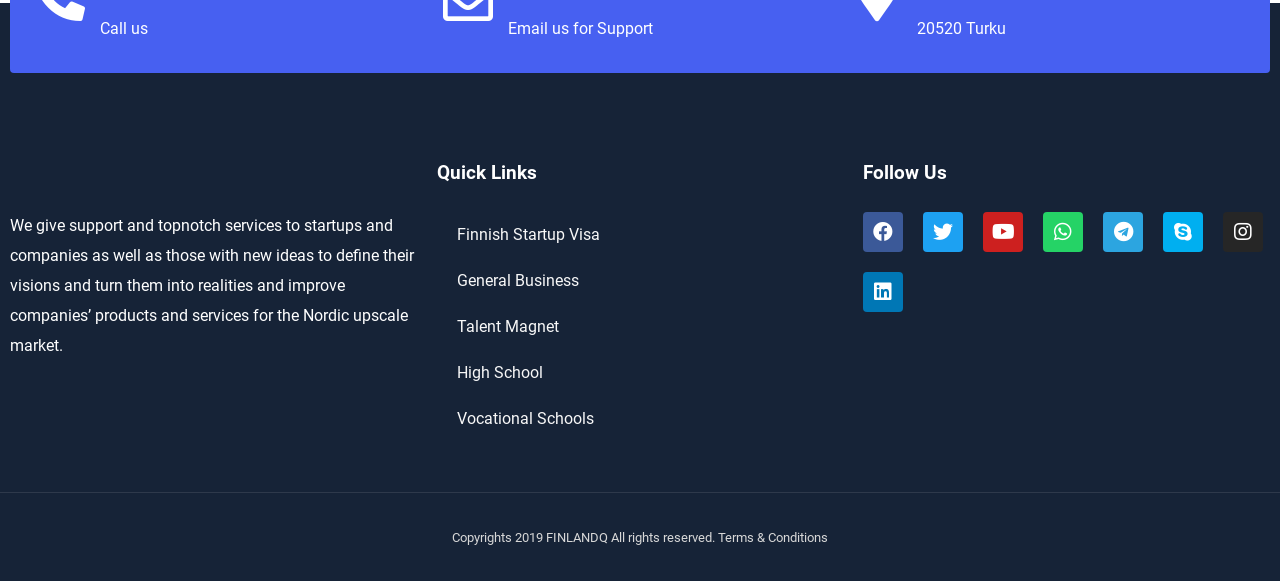Identify and provide the bounding box for the element described by: "هزینه‌های بررسی، چاپ و انتشار".

None